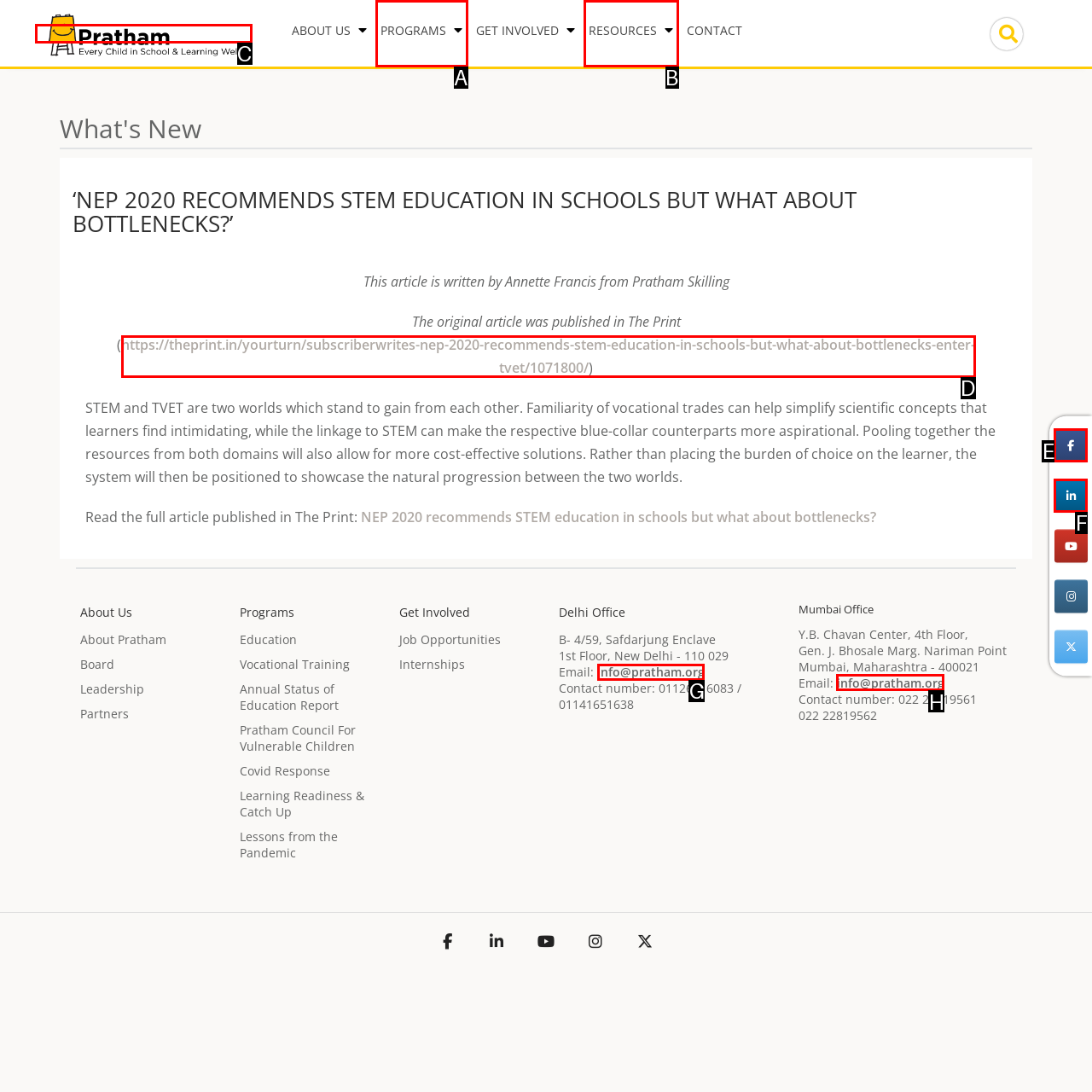Which option should I select to accomplish the task: Contact Pratham through email? Respond with the corresponding letter from the given choices.

G